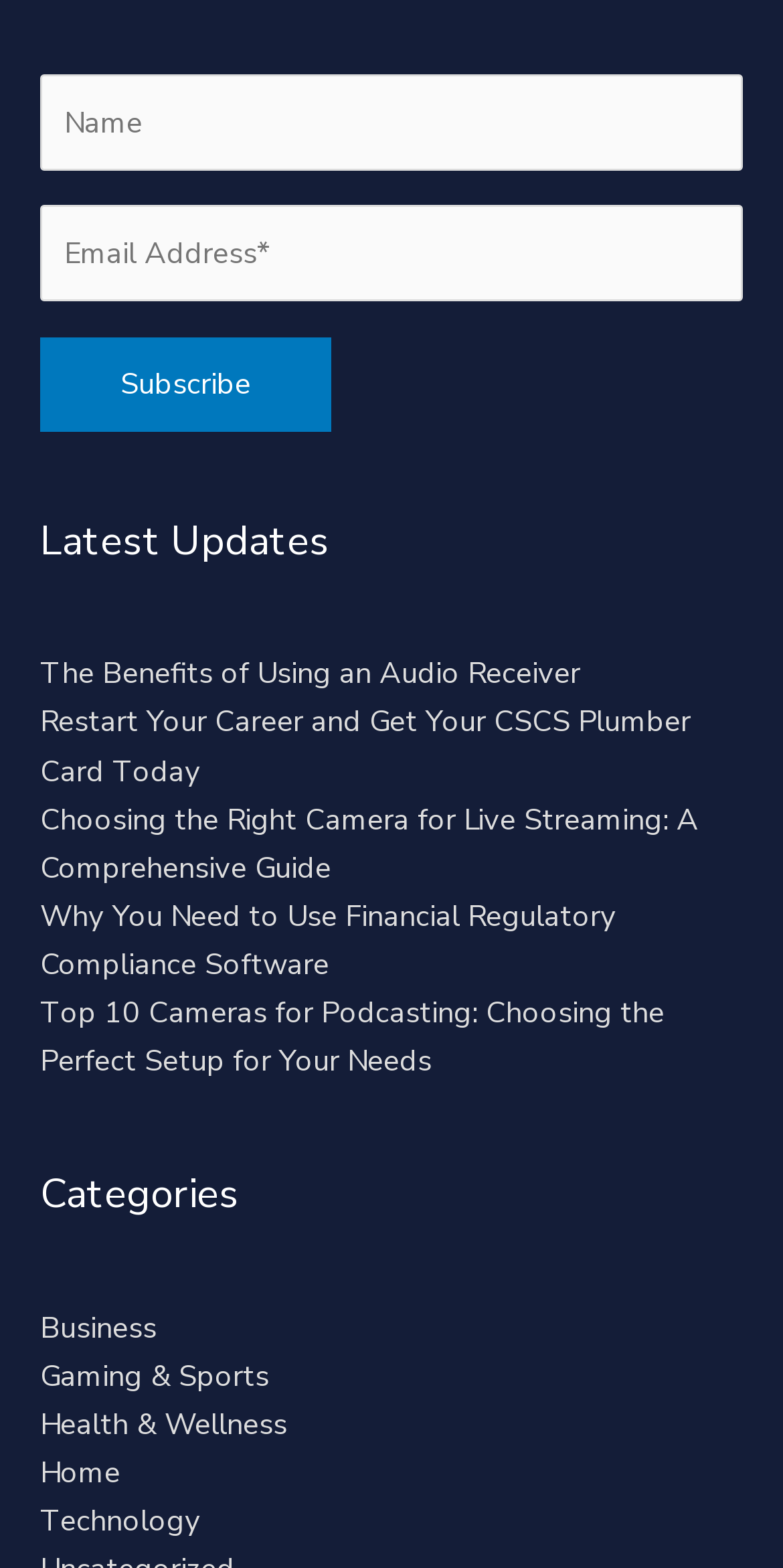Can you determine the bounding box coordinates of the area that needs to be clicked to fulfill the following instruction: "Enter your name"?

[0.051, 0.047, 0.949, 0.109]